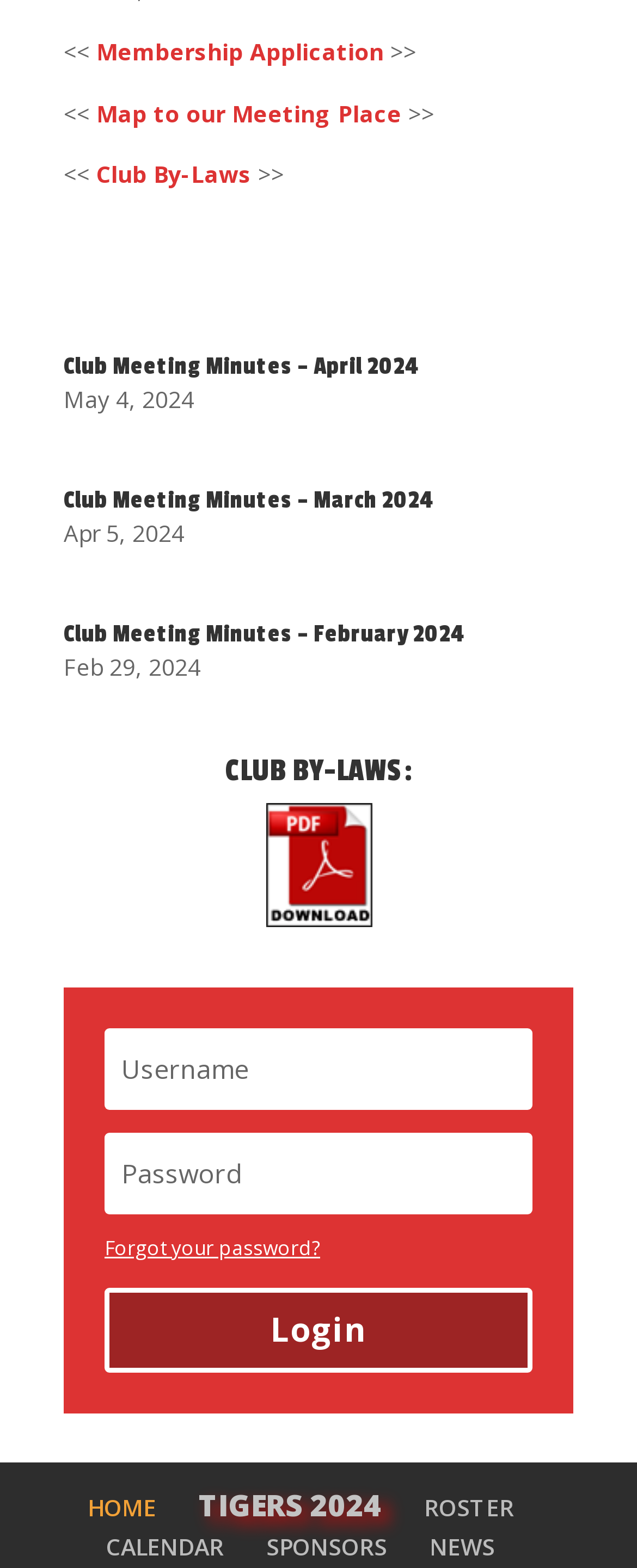Show the bounding box coordinates for the HTML element described as: "name="log" placeholder="Username"".

[0.164, 0.656, 0.836, 0.708]